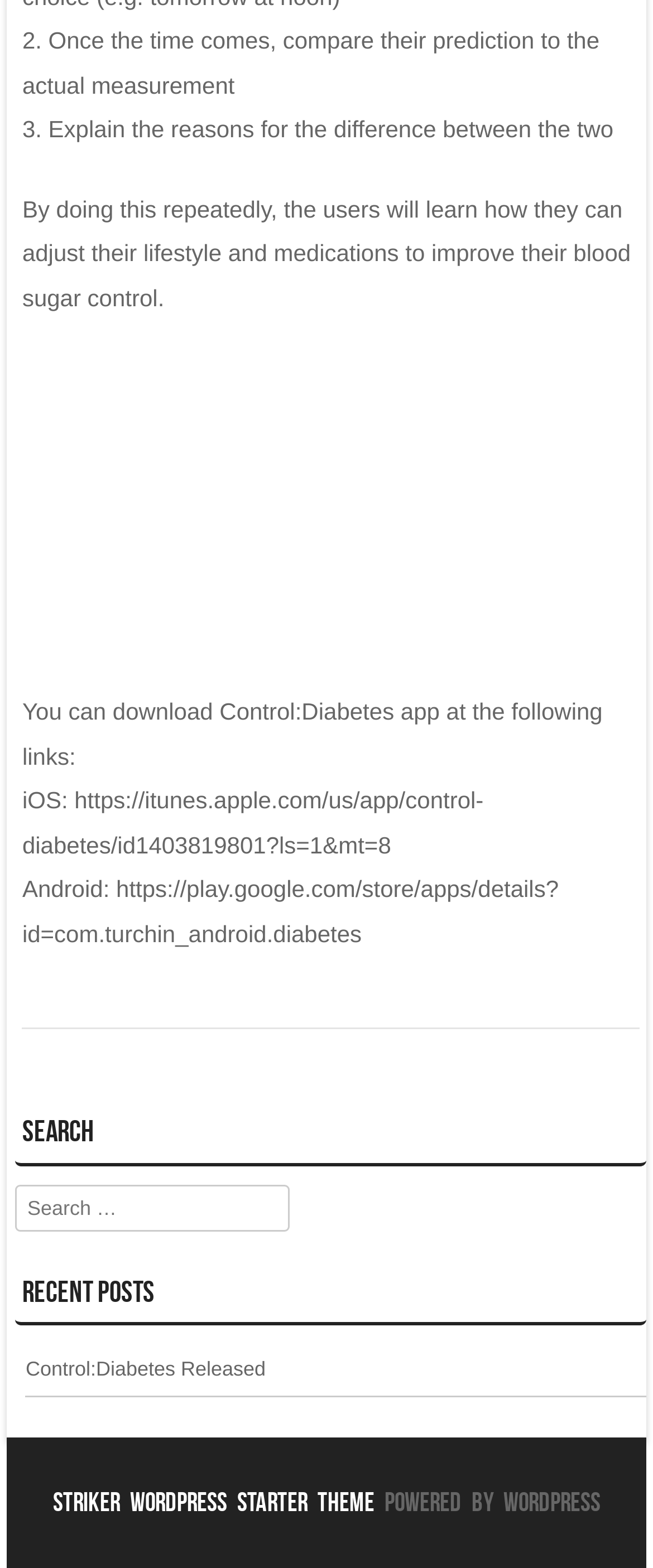Please provide a short answer using a single word or phrase for the question:
How many links are provided to download the Control:Diabetes app?

2